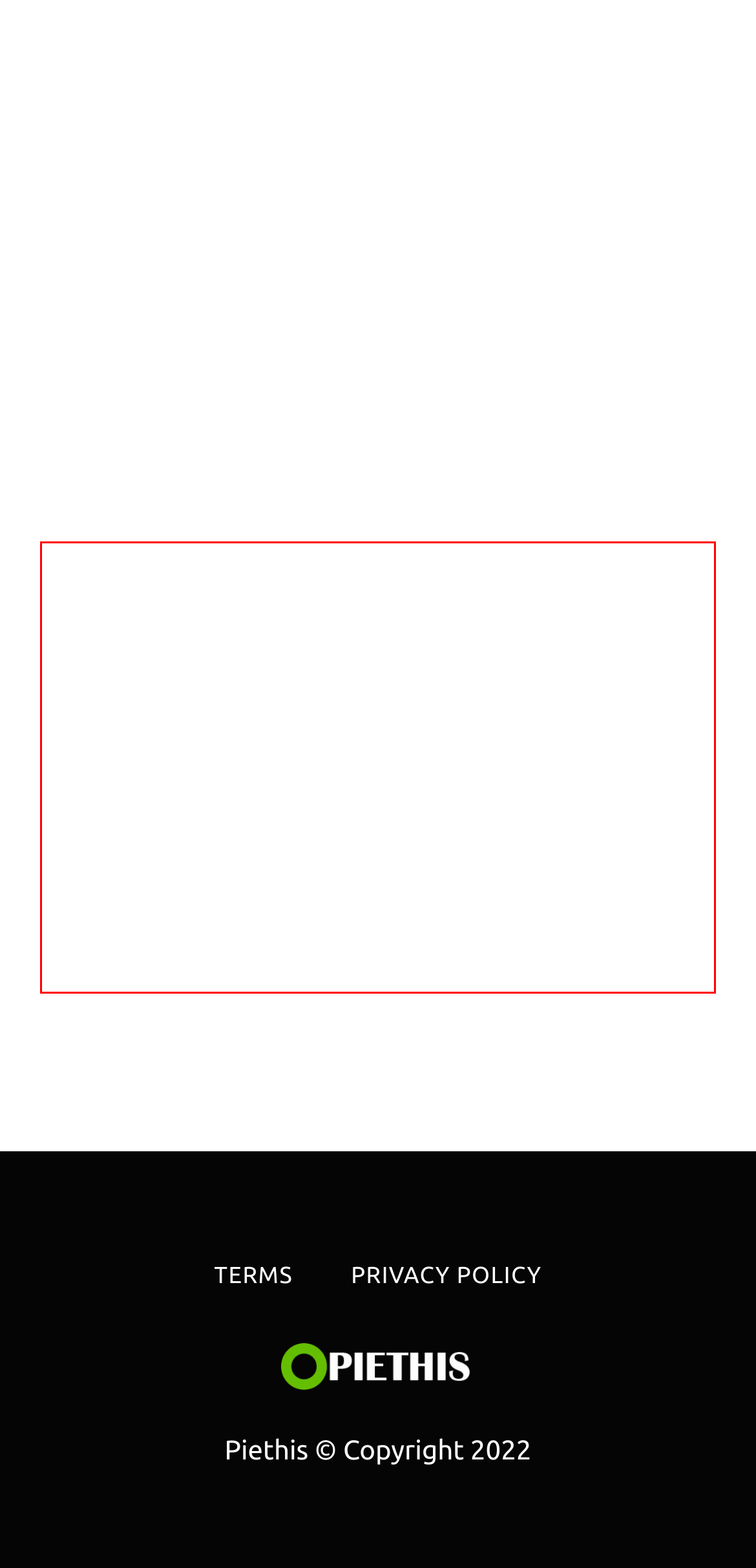You are given a screenshot of a webpage with a red bounding box around an element. Choose the most fitting webpage description for the page that appears after clicking the element within the red bounding box. Here are the candidates:
A. How To Choose The Best Accommodation For University? - Piethis
B. What are the Qualifications and Skills Needed to be a Successful SEO Copywriter - Piethis
C. Unity in Action: How Small Acts of Generosity Transform Communities - Piethis
D. How to Overcome Negative Thoughts and Feel Happier - Piethis
E. Piethis - Piethis You Like
F. Health Archives - Piethis
G. San Jose Dental Implants | ClearChoice Dental Implant Centers
H. Things to Consider Before Buying Hookah - Piethis

C